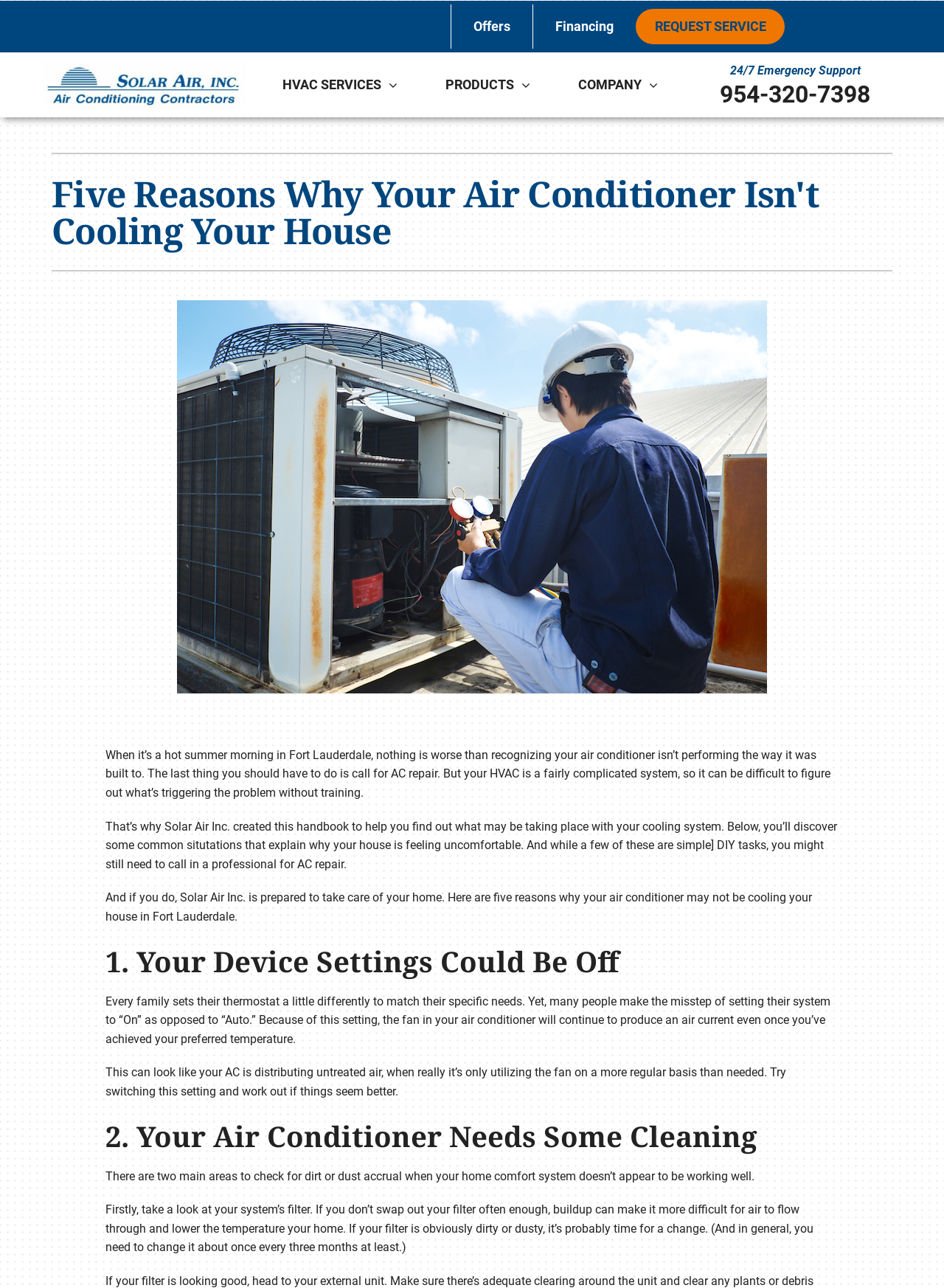What is the company name mentioned on the webpage?
Use the information from the screenshot to give a comprehensive response to the question.

The company name can be found in the navigation menu, under the 'Local Main' section, as well as in the article section of the webpage, where it is mentioned as the creator of the handbook.